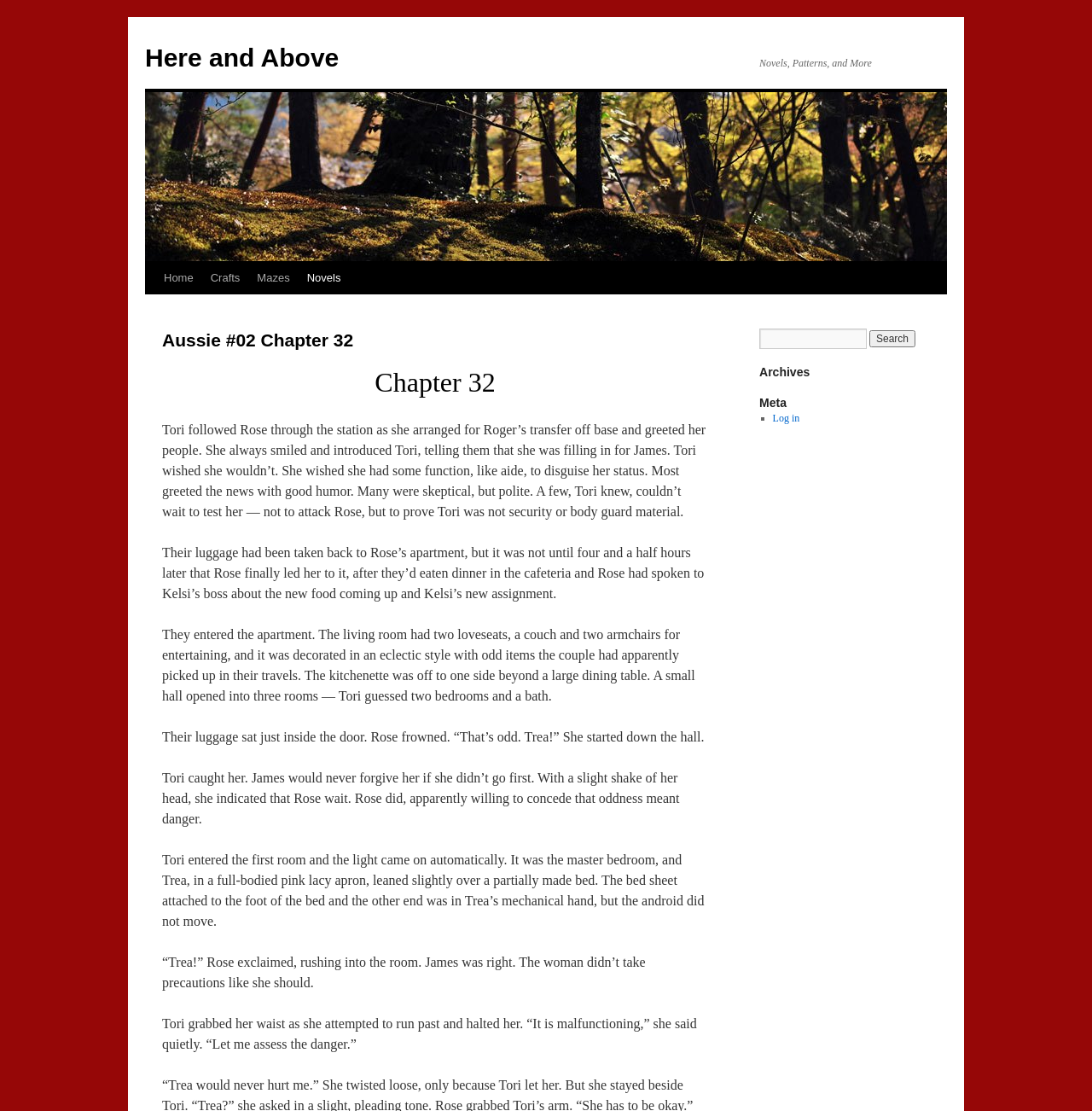Please provide a one-word or phrase answer to the question: 
What is the name of the character who is filling in for James?

Tori